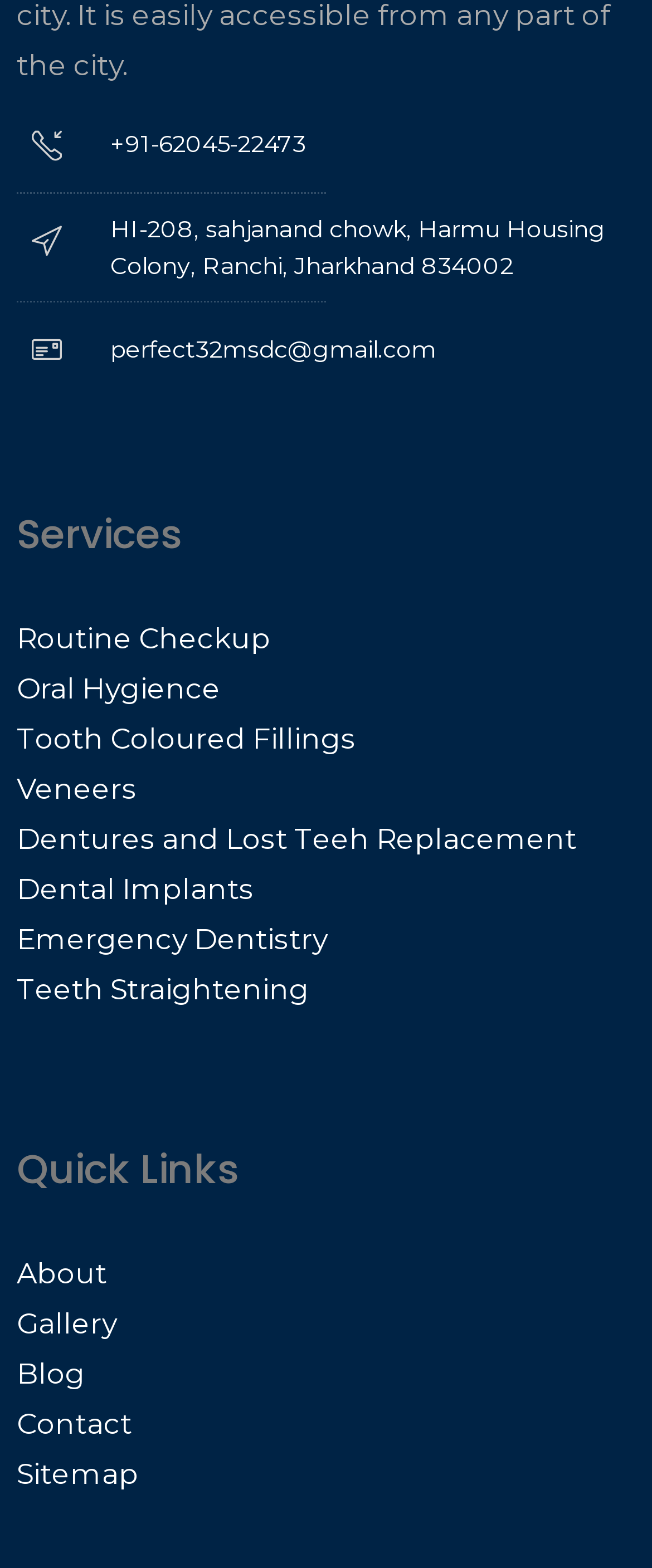What is the email address of the clinic? Analyze the screenshot and reply with just one word or a short phrase.

perfect32msdc@gmail.com